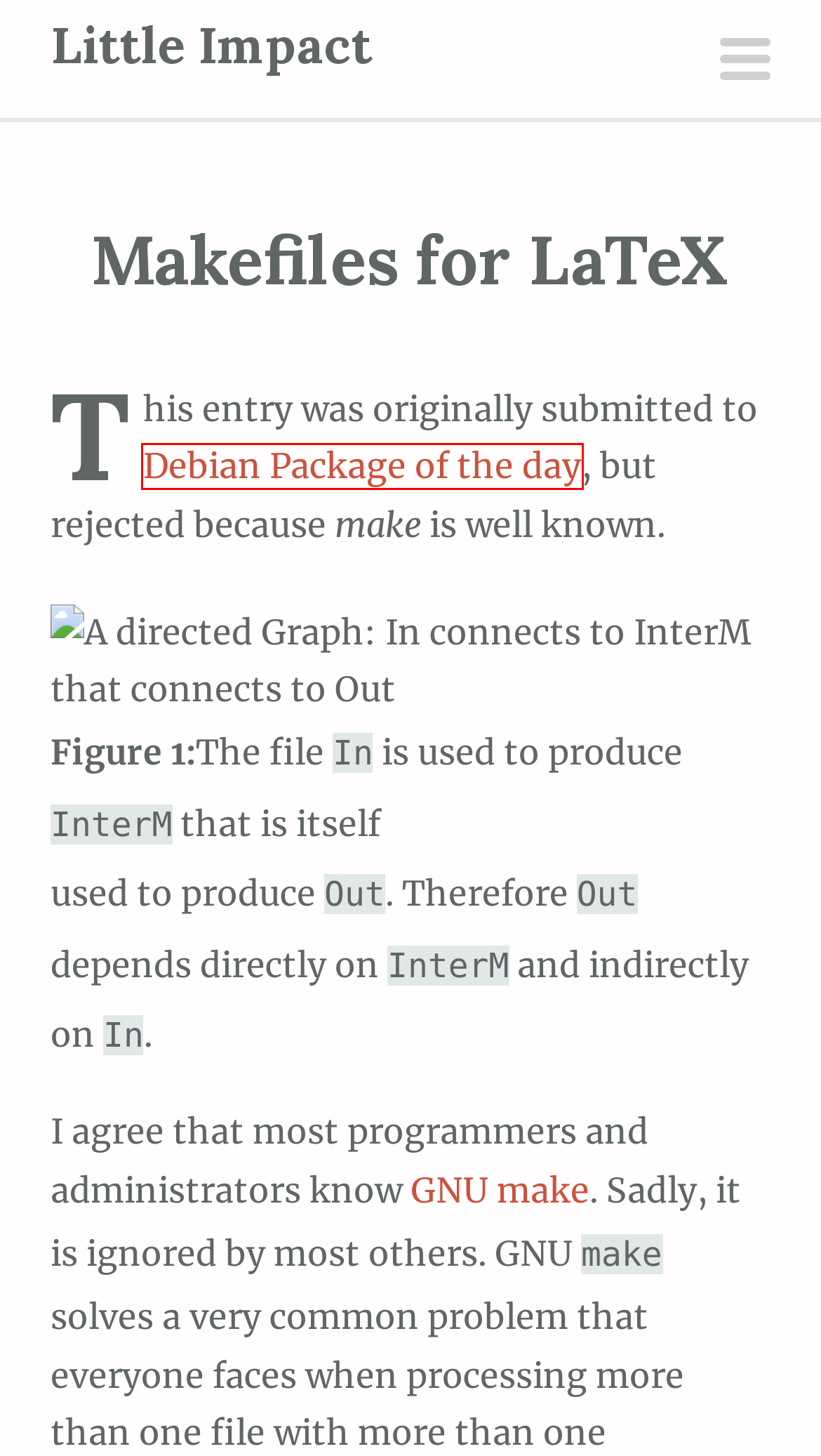You are provided with a screenshot of a webpage highlighting a UI element with a red bounding box. Choose the most suitable webpage description that matches the new page after clicking the element in the bounding box. Here are the candidates:
A. Henryk – Little Impact
B. Constantize in Python – Little Impact
C. GNU Linux – Little Impact
D. Make
- GNU Project - Free Software Foundation
E. Debian Package of the Day (static archived copy)
F. Little Impact – Things that matter. A little bit.
G. Graphviz
H. LaTeX – Little Impact

E